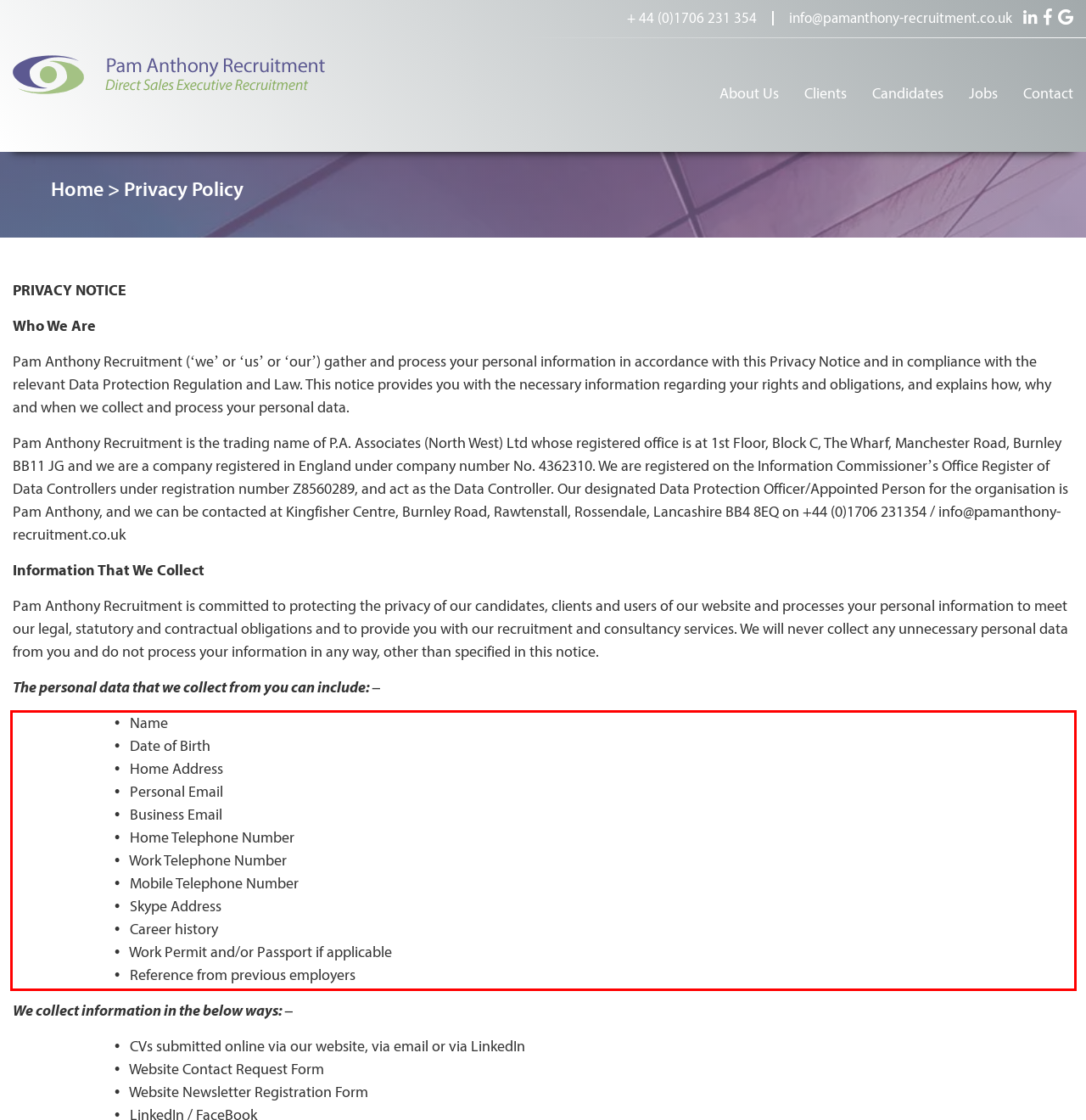Given the screenshot of a webpage, identify the red rectangle bounding box and recognize the text content inside it, generating the extracted text.

• Name • Date of Birth • Home Address • Personal Email • Business Email • Home Telephone Number • Work Telephone Number • Mobile Telephone Number • Skype Address • Career history • Work Permit and/or Passport if applicable • Reference from previous employers